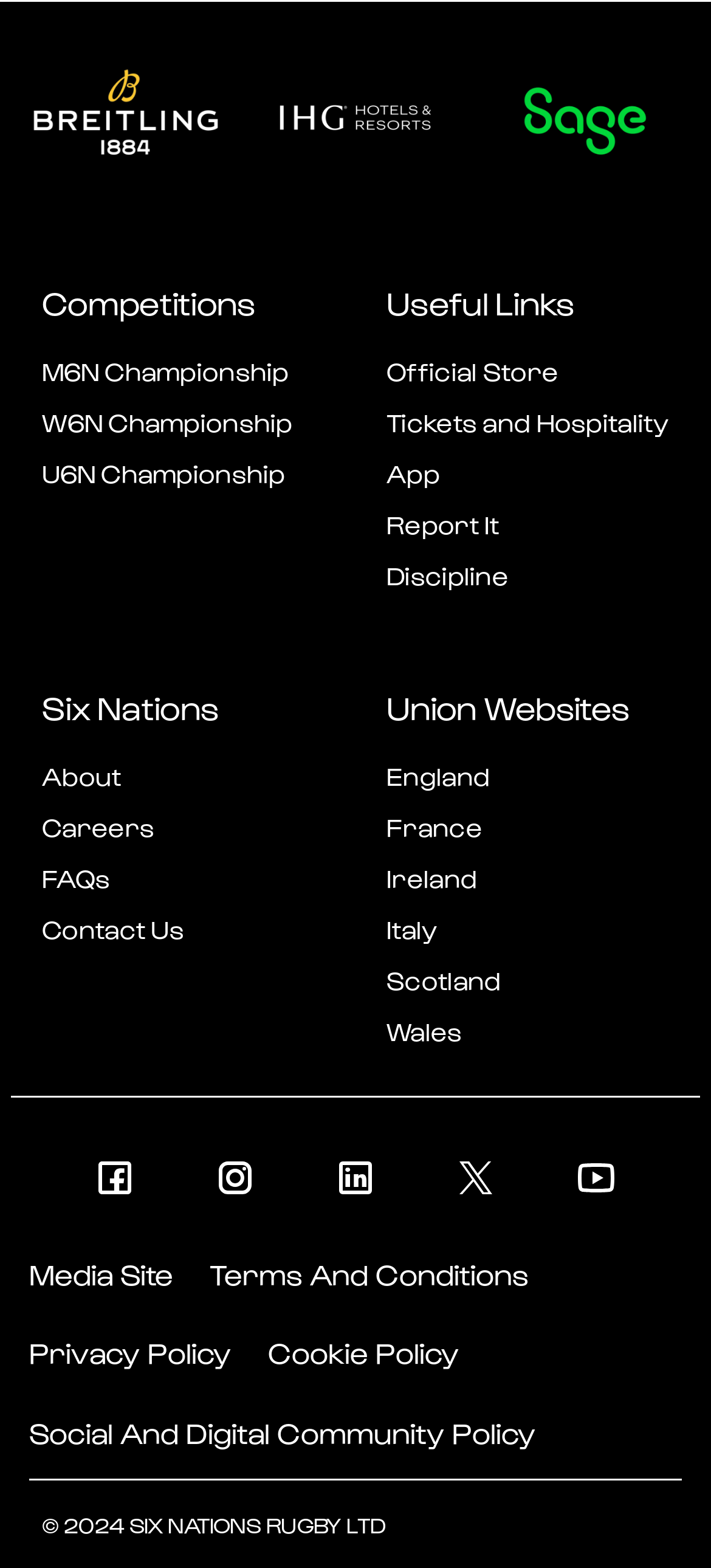Answer the question below with a single word or a brief phrase: 
What type of competition is featured?

Rugby